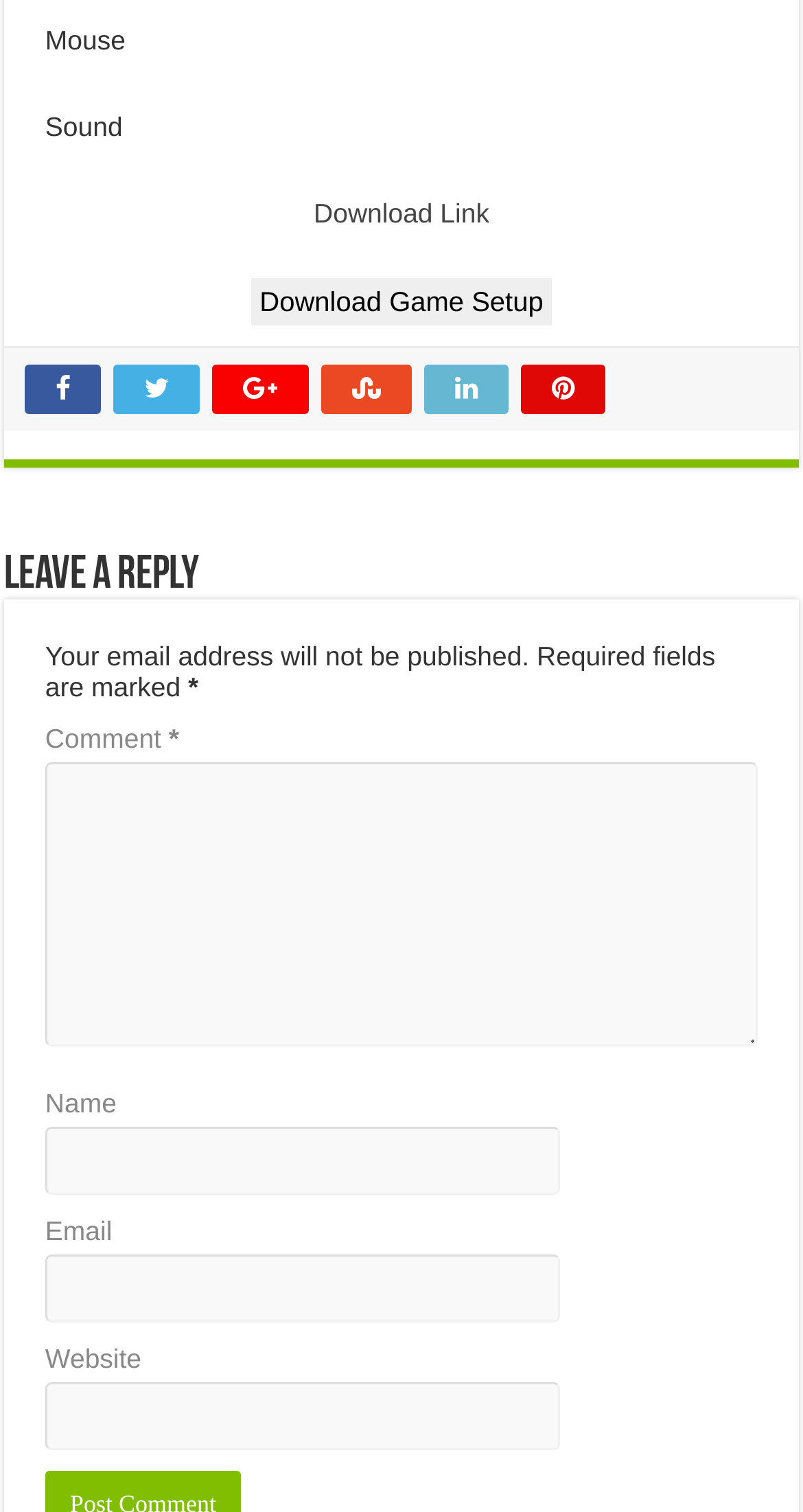Please find the bounding box coordinates of the section that needs to be clicked to achieve this instruction: "Type your name".

[0.056, 0.745, 0.697, 0.79]